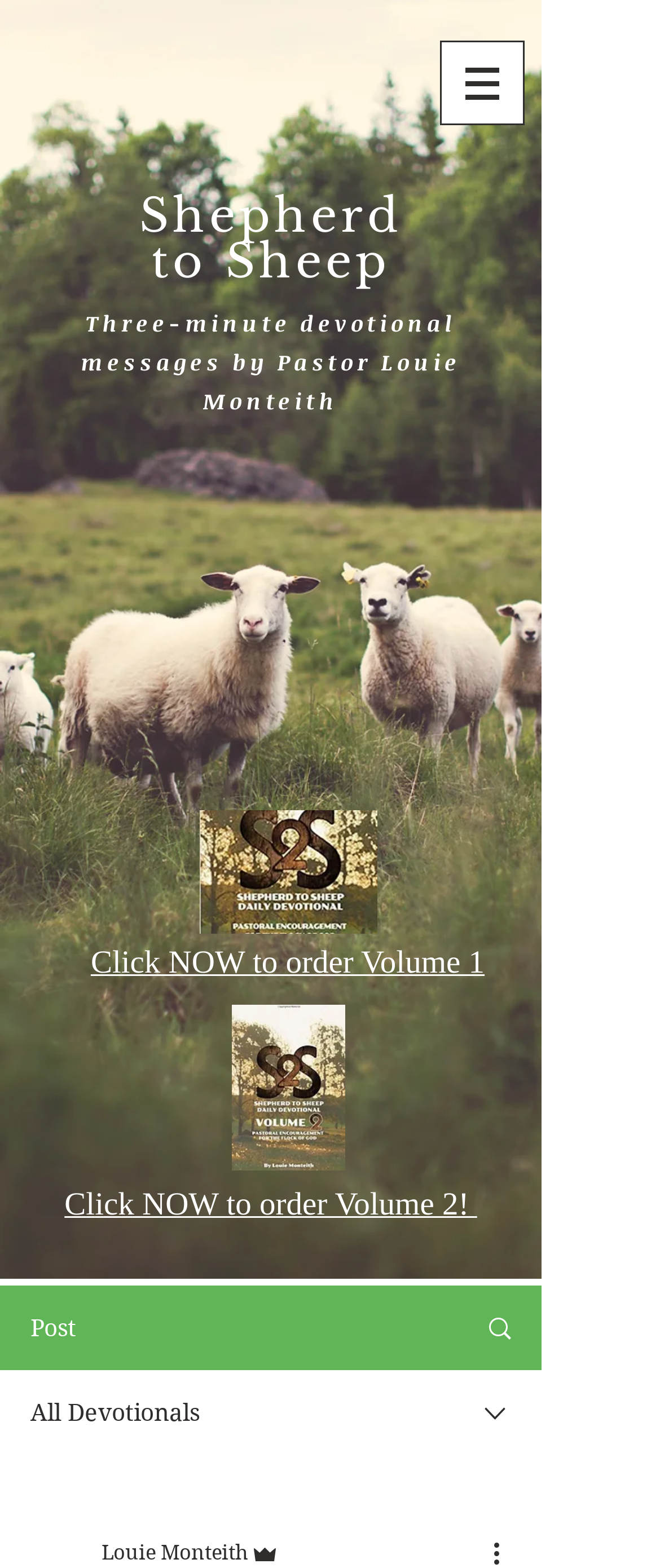What is the name of the devotional series?
Please ensure your answer to the question is detailed and covers all necessary aspects.

I found the answer by looking at the heading element that says 'Shepherd to Sheep'. This suggests that 'Shepherd to Sheep' is the name of the devotional series.